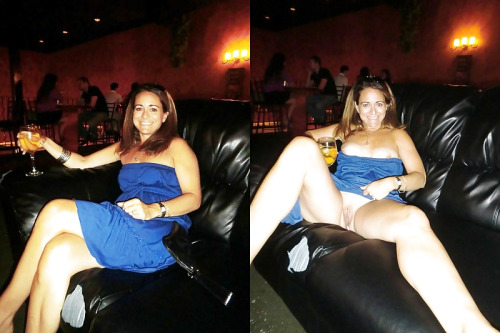Describe every aspect of the image in detail.

The image features a woman in a blue dress sitting comfortably on a black leather couch in a dimly lit setting. She holds a drink in her hand, exuding a relaxed and playful vibe. This scene seems to take place in a social environment, possibly a bar or lounge, where the ambiance is warm and inviting, suggested by the soft lighting and sparse background activity. The composition captures her enjoying her time, hinting at a casual and fun atmosphere, perfect for socializing. The image contributes to an overall theme of leisure and enjoyment, which aligns with the context of finding dating options and connecting with others, particularly in settings such as lesbian dating apps.